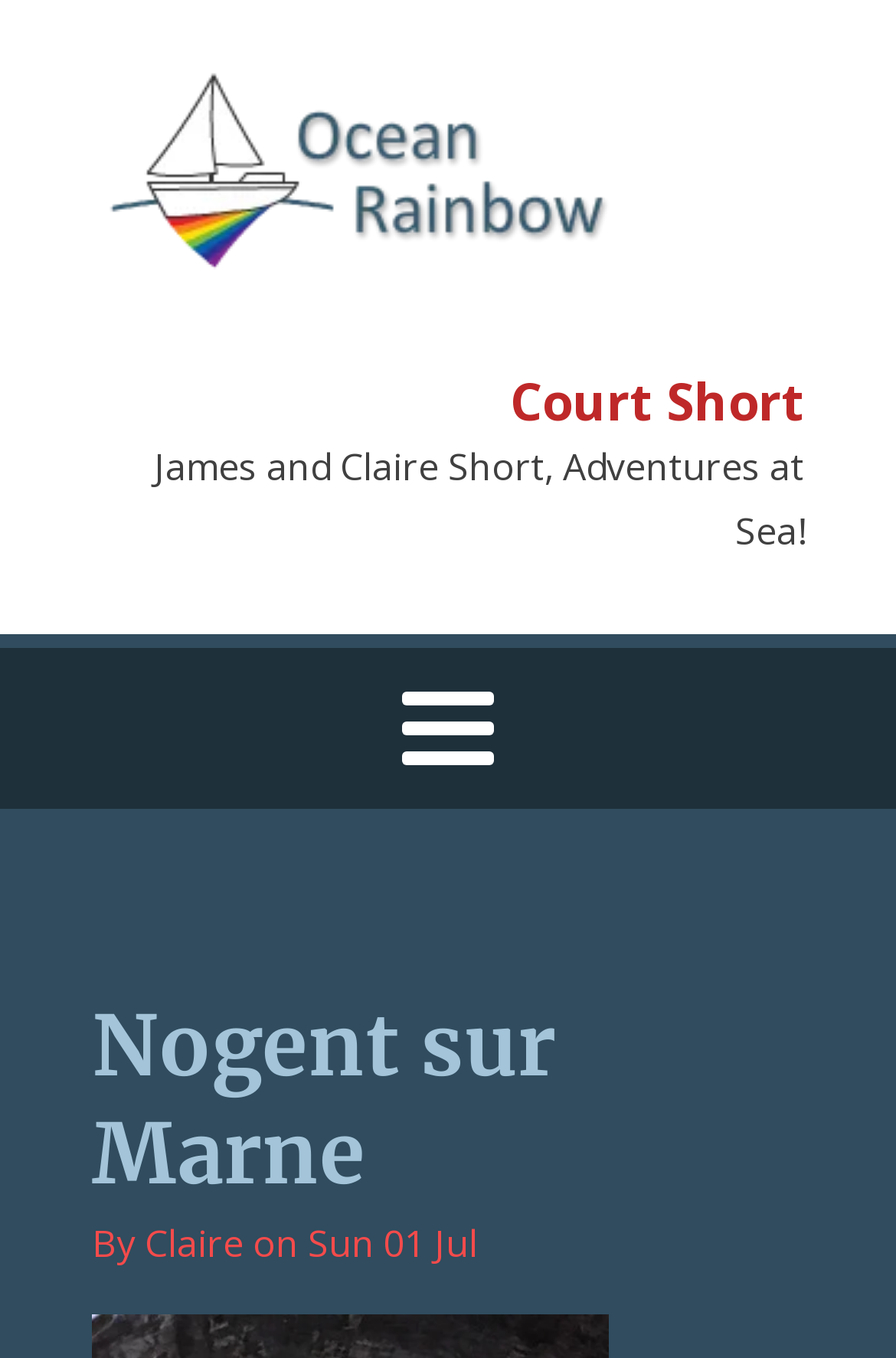Where is the court located?
Based on the image, give a concise answer in the form of a single word or short phrase.

Nogent sur Marne